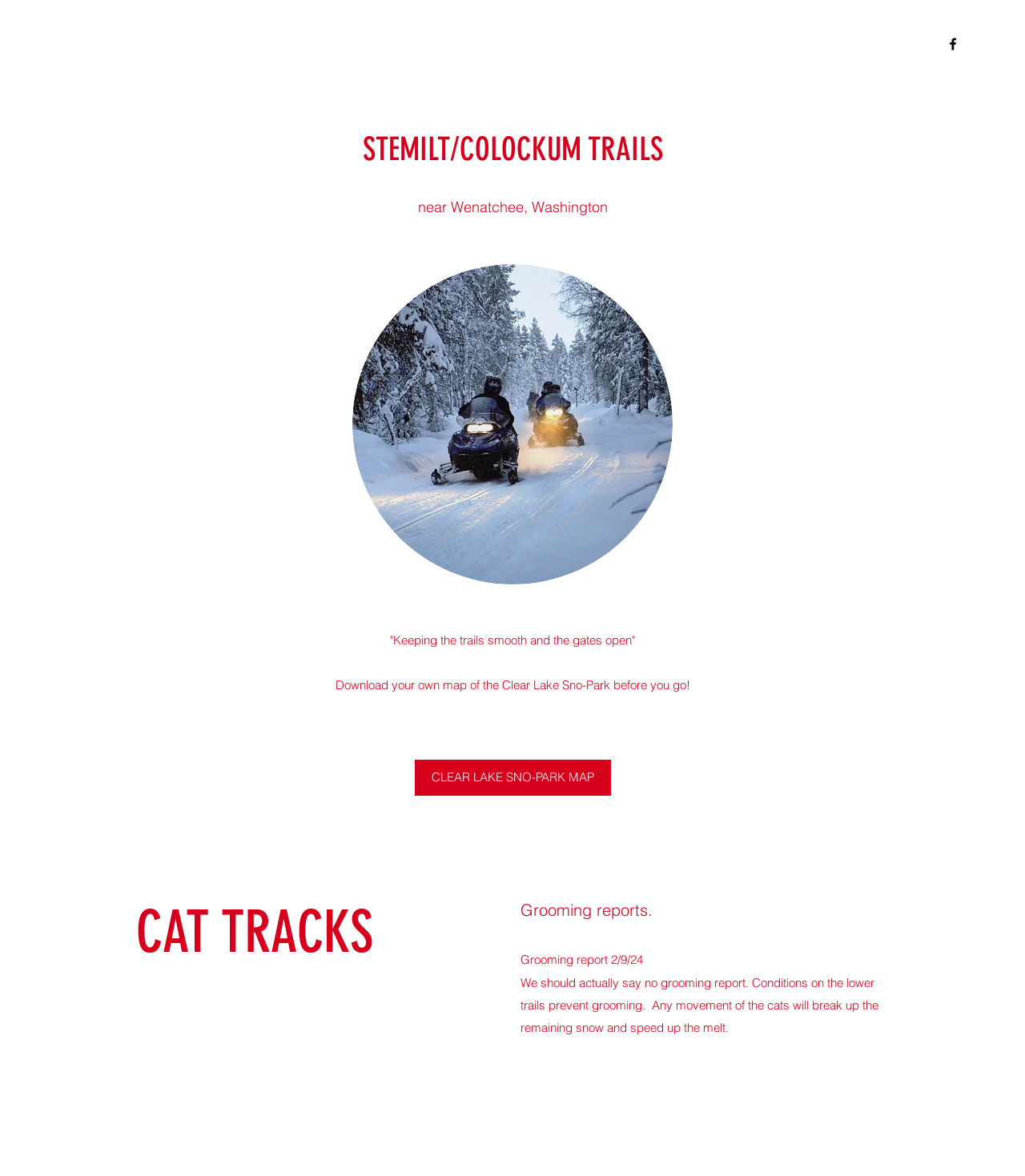Respond to the question with just a single word or phrase: 
What is the name of the trails near Wenatchee, Washington?

STEMILT/COLOCKUM TRAILS